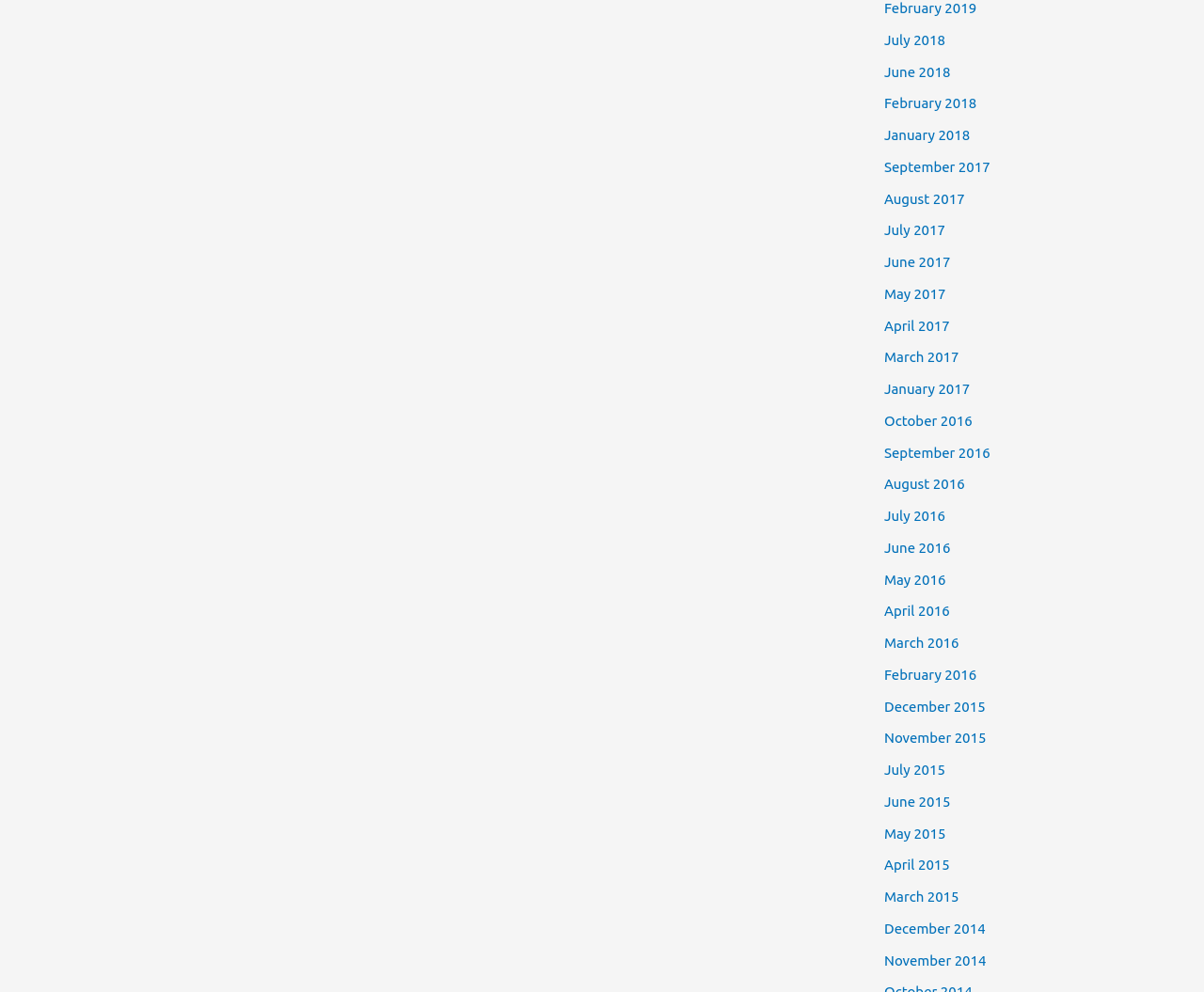Determine the bounding box coordinates of the clickable region to execute the instruction: "view December 2015". The coordinates should be four float numbers between 0 and 1, denoted as [left, top, right, bottom].

[0.734, 0.704, 0.818, 0.72]